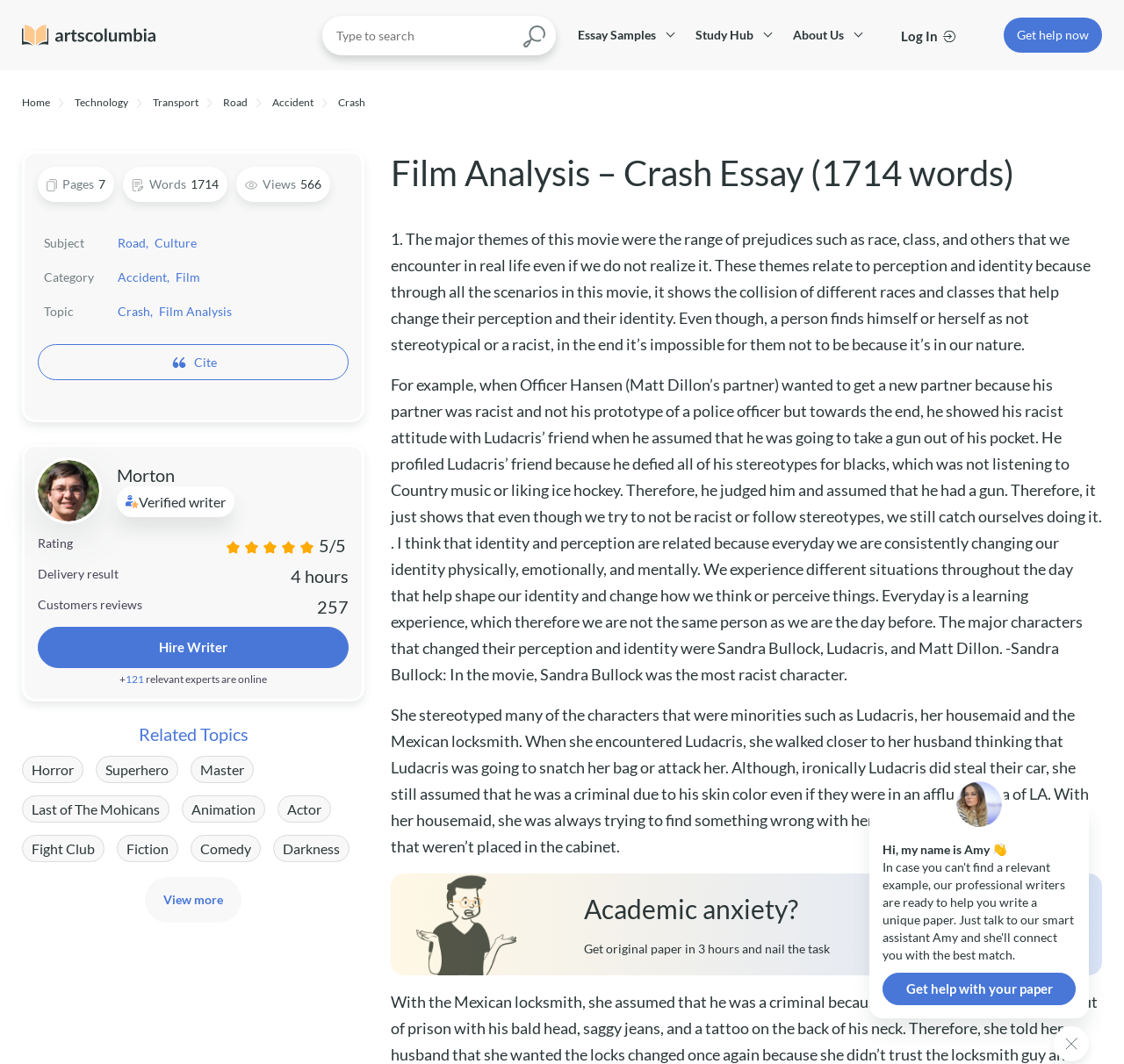Using the details in the image, give a detailed response to the question below:
What is the delivery time of the essay?

The delivery time of the essay is mentioned in the section where it says 'Delivery result' and displays the time '4 hours'.